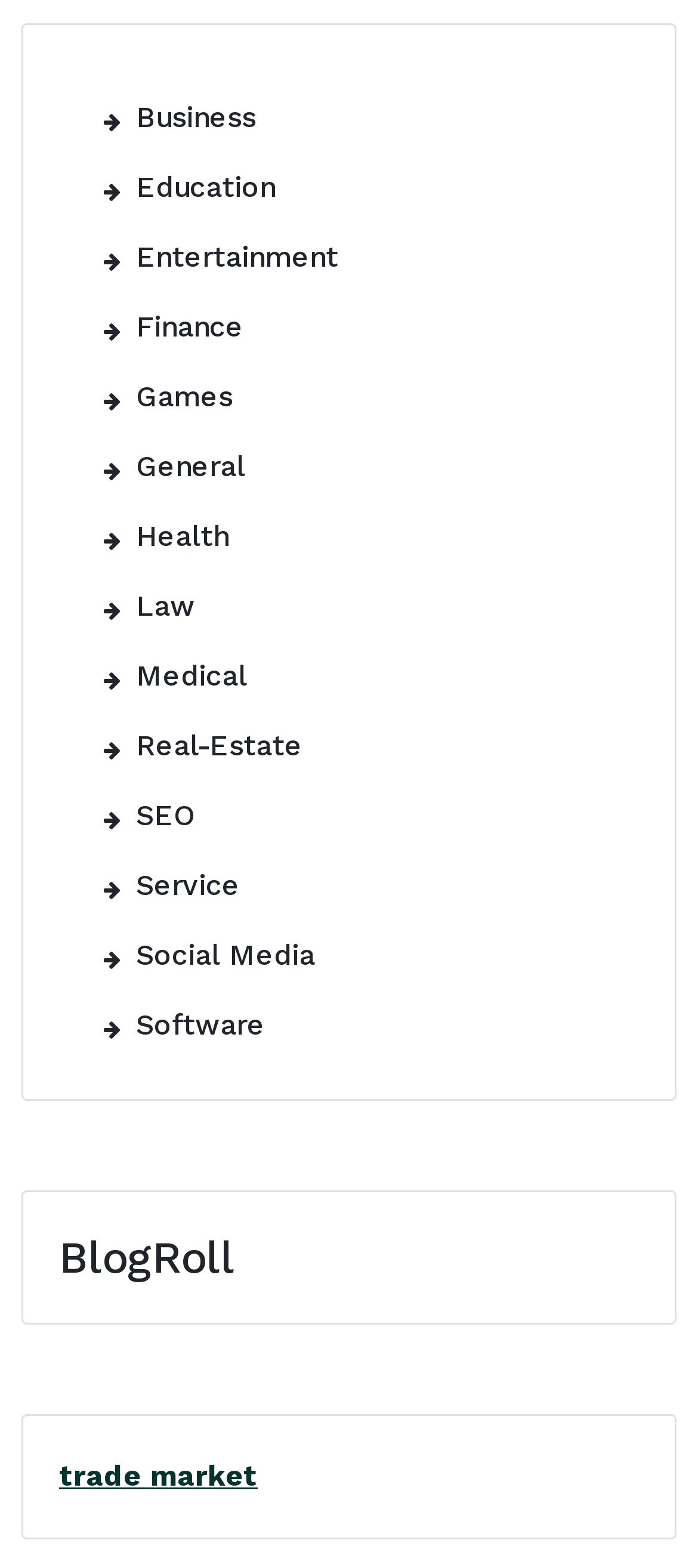What is the vertical position of the 'Entertainment' category relative to the 'Business' category?
Give a thorough and detailed response to the question.

By comparing the y1 and y2 coordinates of the bounding boxes of the 'Business' and 'Entertainment' categories, I found that the 'Entertainment' category has a larger y1 value, indicating that it is below the 'Business' category.